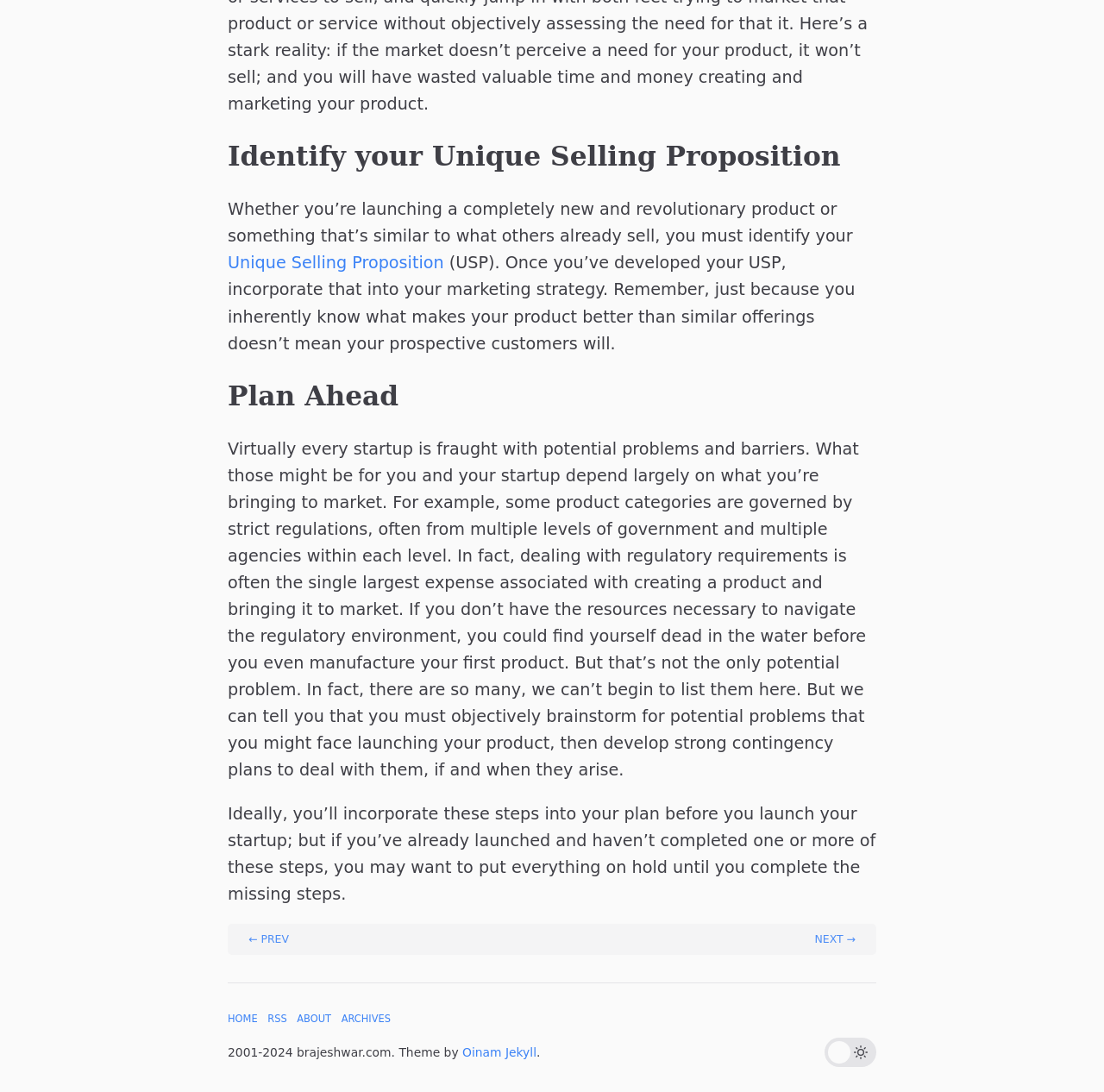Locate the UI element that matches the description Oinam Jekyll in the webpage screenshot. Return the bounding box coordinates in the format (top-left x, top-left y, bottom-right x, bottom-right y), with values ranging from 0 to 1.

[0.419, 0.957, 0.486, 0.97]